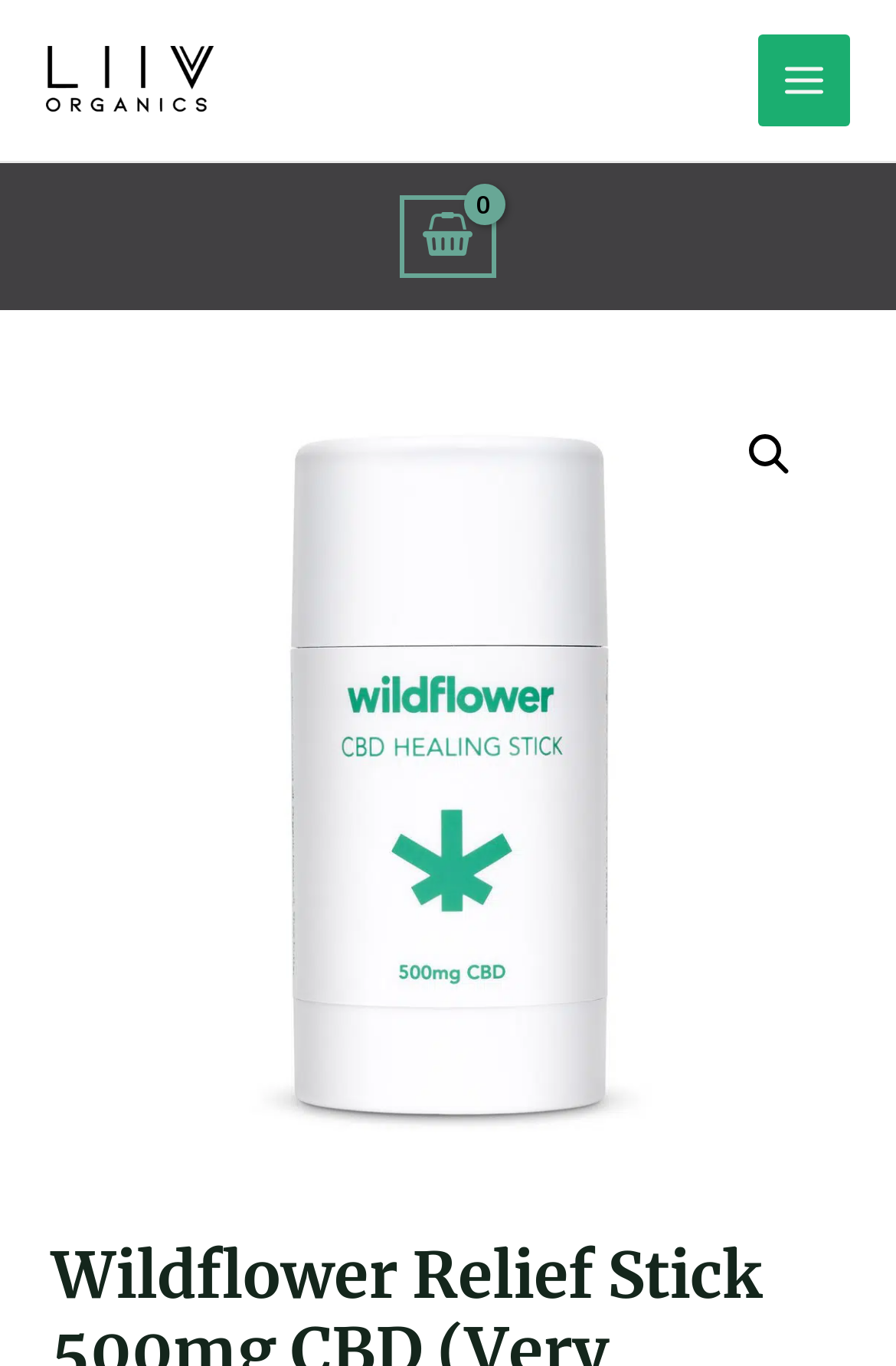Using floating point numbers between 0 and 1, provide the bounding box coordinates in the format (top-left x, top-left y, bottom-right x, bottom-right y). Locate the UI element described here: Main Menu

[0.845, 0.025, 0.949, 0.092]